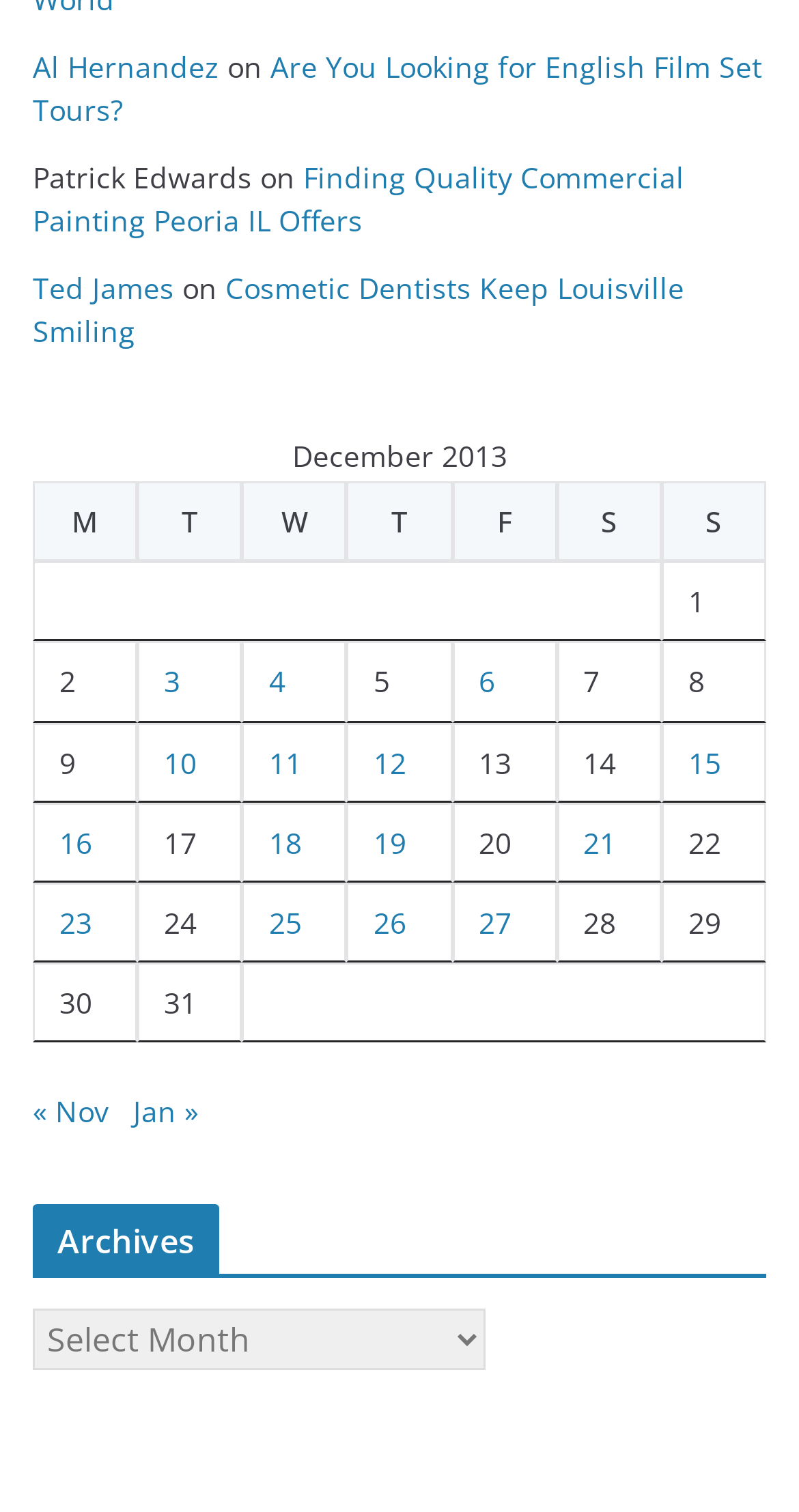Pinpoint the bounding box coordinates of the clickable element to carry out the following instruction: "Go to the next month."

[0.167, 0.722, 0.249, 0.748]